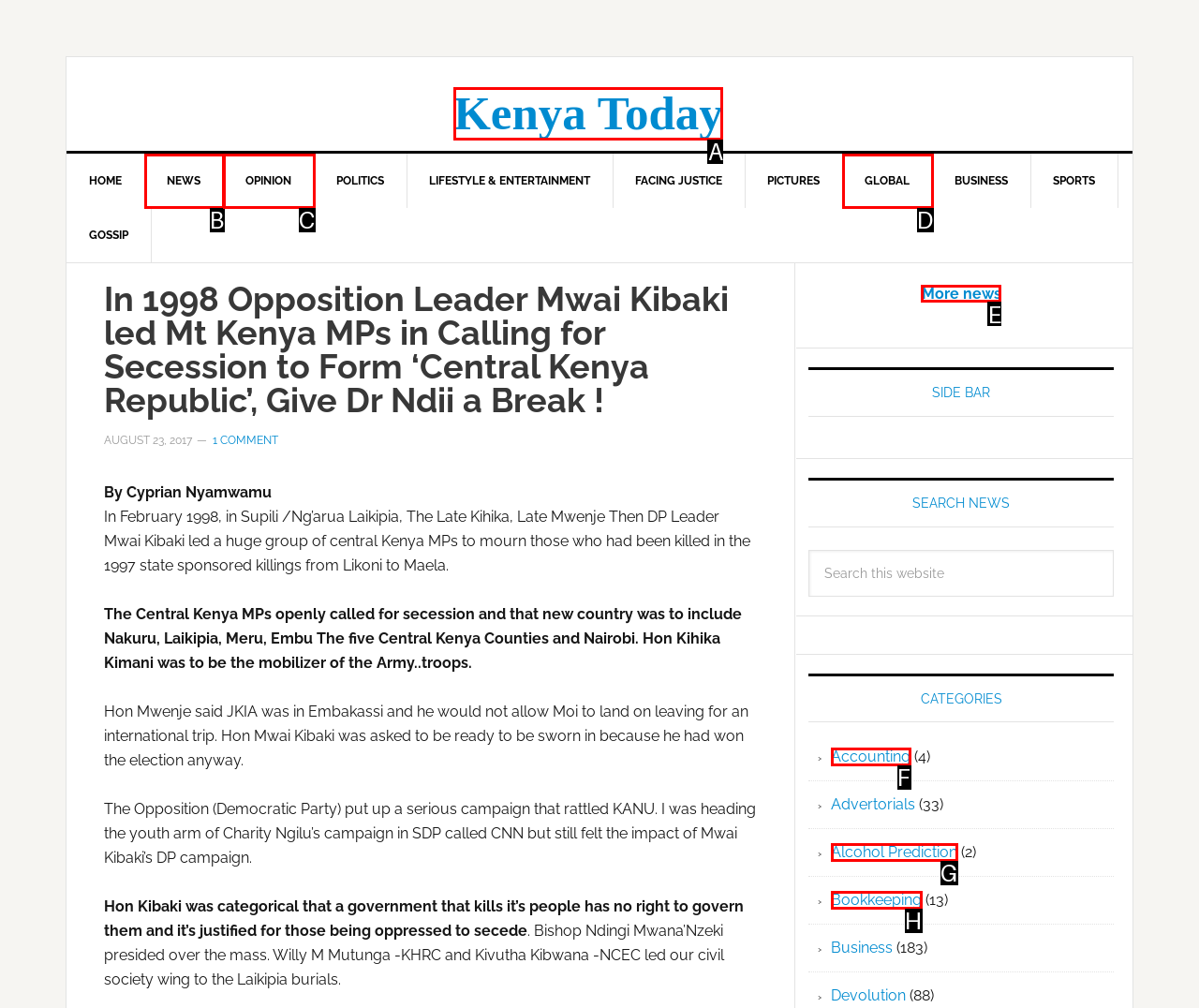Among the marked elements in the screenshot, which letter corresponds to the UI element needed for the task: View the winners of the 51st Daytime Emmy Awards?

None